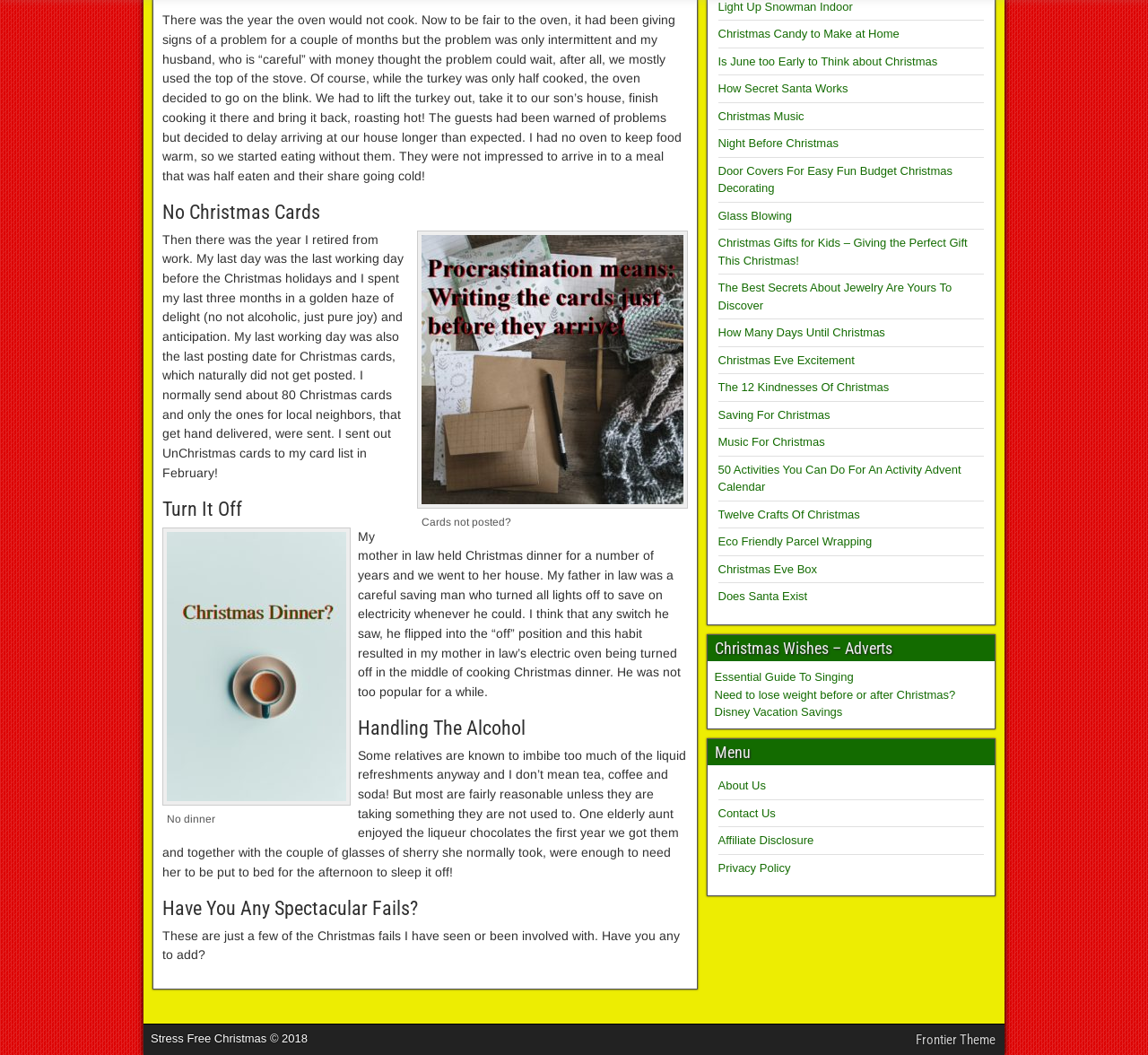What was the habit of the author's father-in-law?
We need a detailed and meticulous answer to the question.

The third paragraph mentions that the author's father-in-law was a careful saving man who turned all lights off to save on electricity whenever he could, which resulted in turning off the electric oven during Christmas dinner.